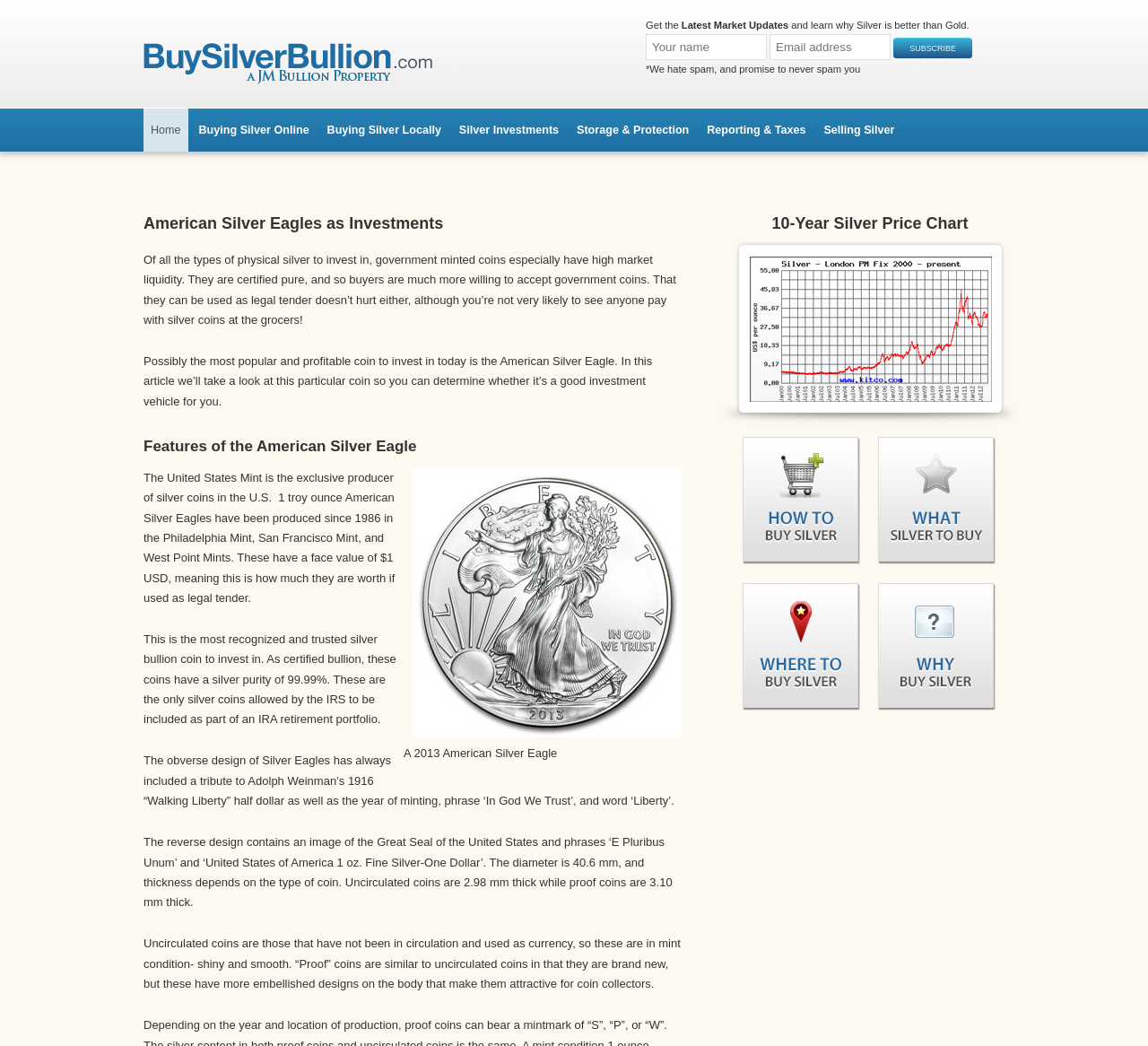Please identify the bounding box coordinates of the clickable region that I should interact with to perform the following instruction: "View the 10-Year Silver Price Chart". The coordinates should be expressed as four float numbers between 0 and 1, i.e., [left, top, right, bottom].

[0.641, 0.205, 0.875, 0.222]